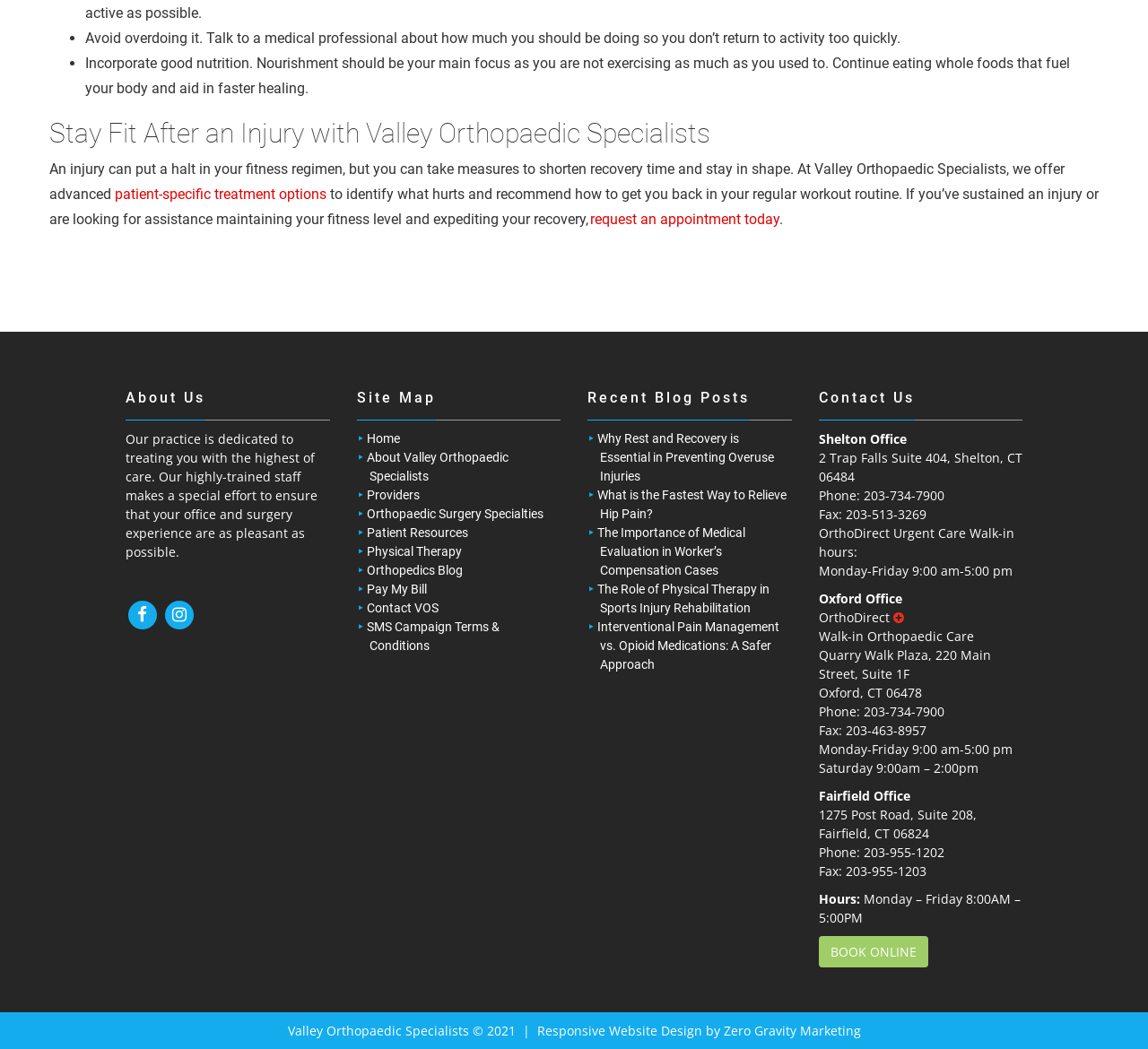What is the purpose of the 'request an appointment today' link?
Carefully analyze the image and provide a detailed answer to the question.

The 'request an appointment today' link is likely intended for users to schedule an appointment with Valley Orthopaedic Specialists, possibly to discuss their injury or fitness concerns with a medical professional.